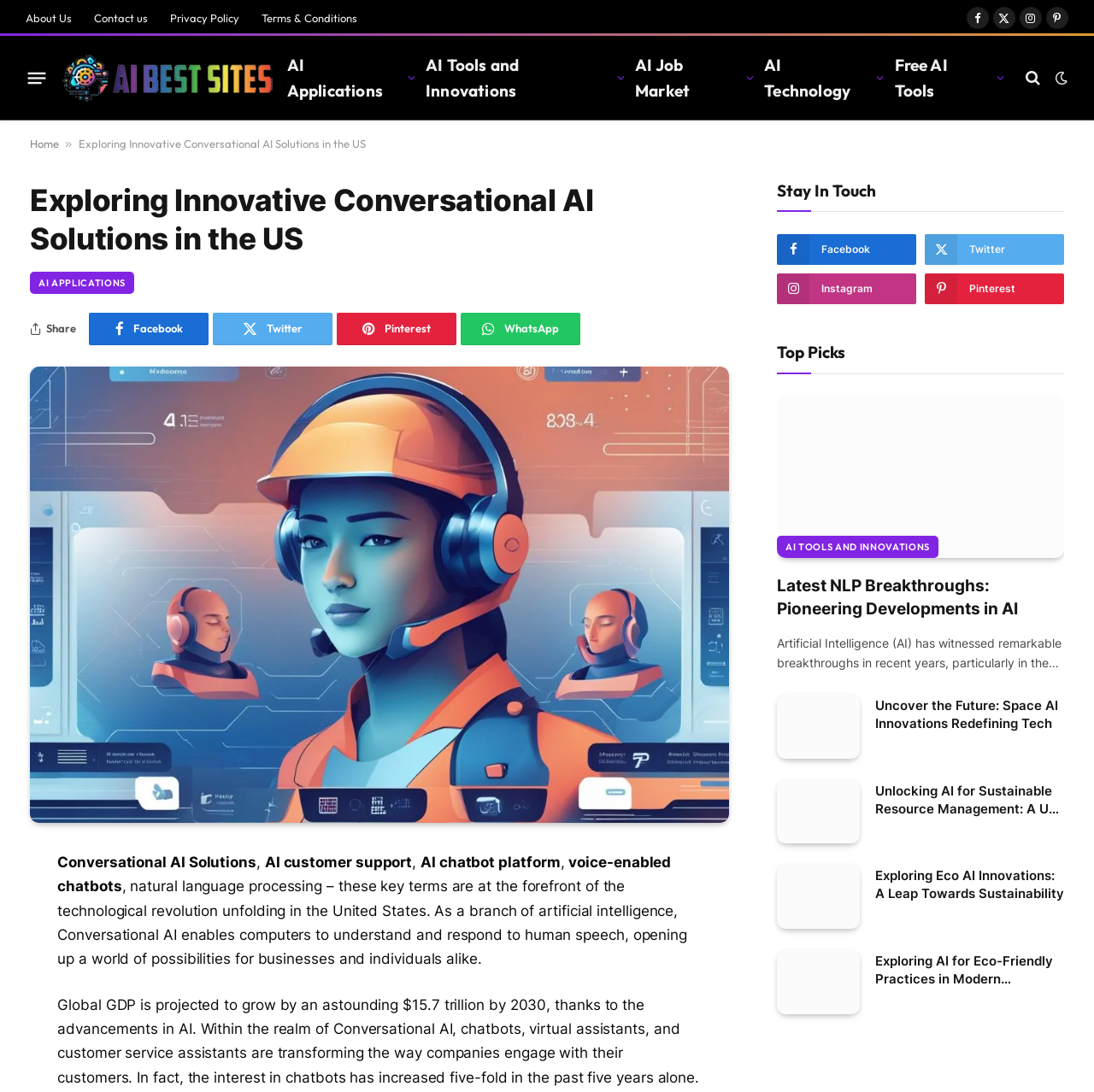Locate the bounding box coordinates of the clickable region to complete the following instruction: "Explore NLP Breakthroughs."

[0.71, 0.363, 0.973, 0.511]